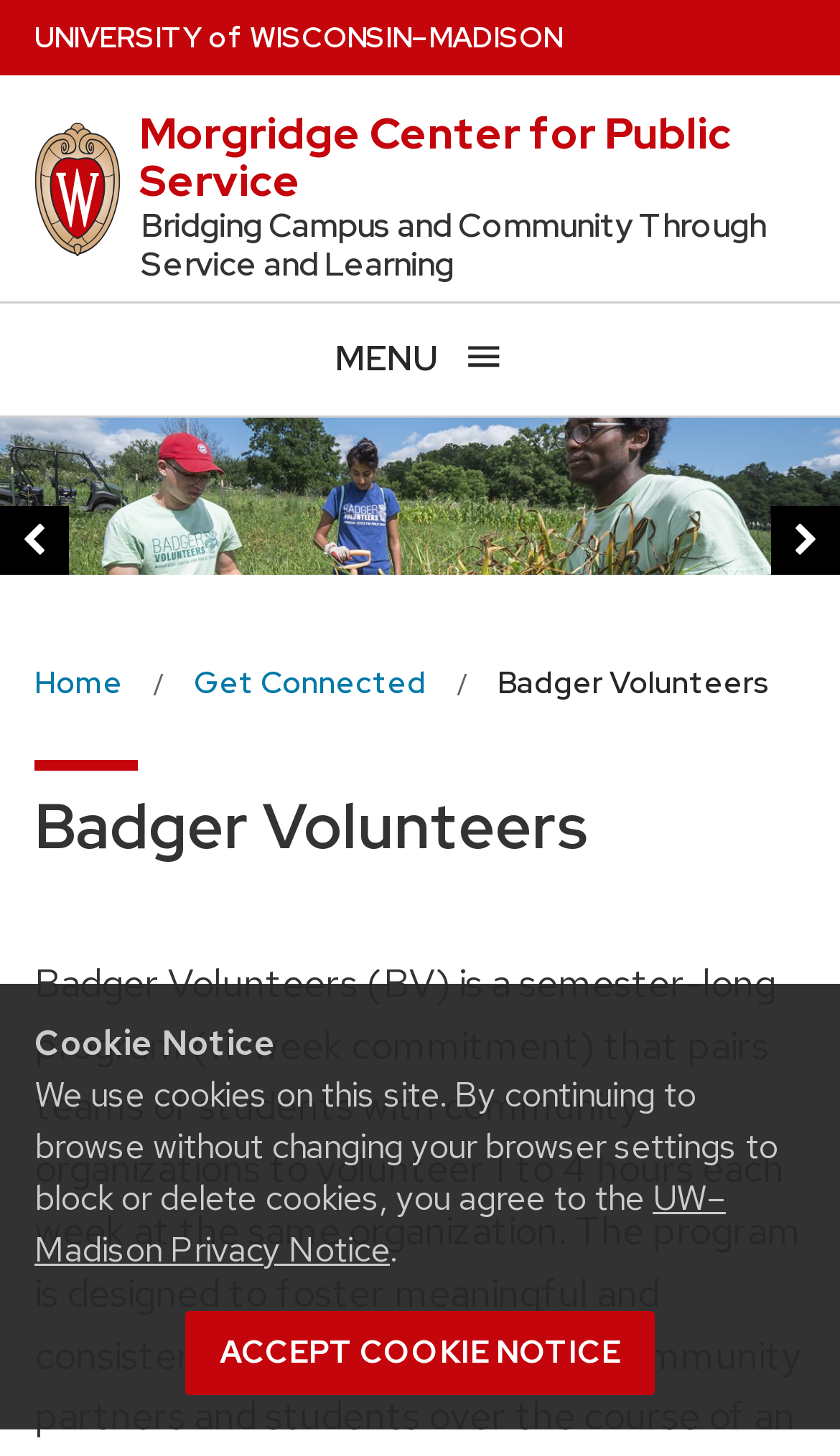Bounding box coordinates should be in the format (top-left x, top-left y, bottom-right x, bottom-right y) and all values should be floating point numbers between 0 and 1. Determine the bounding box coordinate for the UI element described as: Home

[0.041, 0.448, 0.146, 0.491]